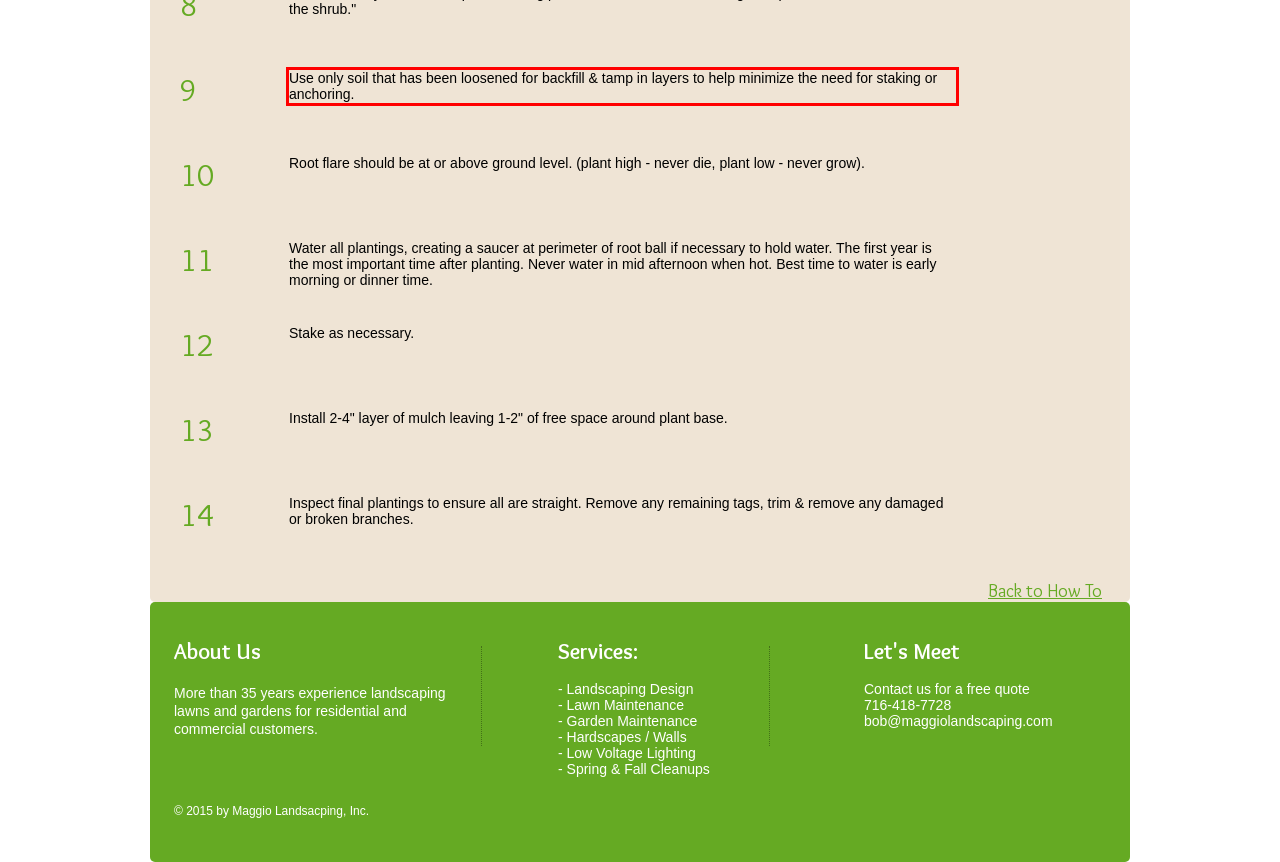Review the webpage screenshot provided, and perform OCR to extract the text from the red bounding box.

Use only soil that has been loosened for backfill & tamp in layers to help minimize the need for staking or anchoring.